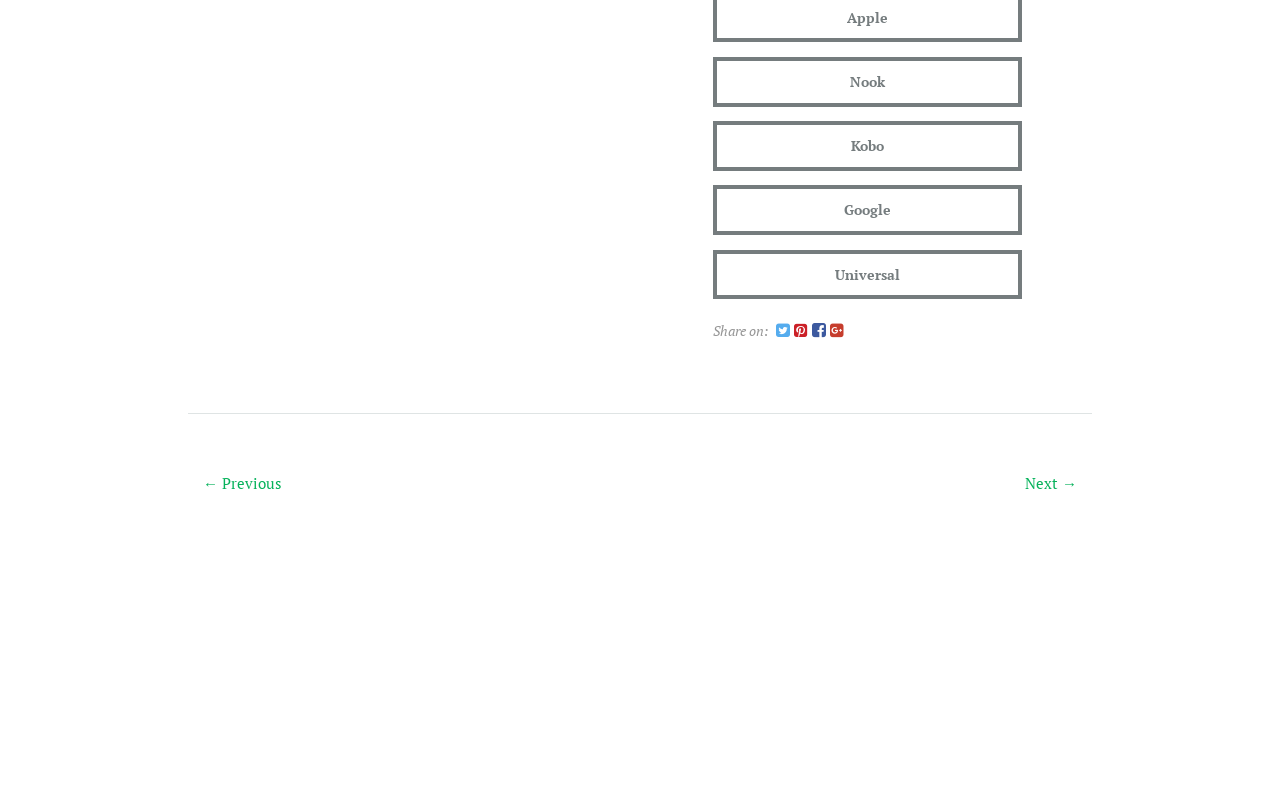Locate the bounding box coordinates of the area where you should click to accomplish the instruction: "Click on Nook".

[0.557, 0.071, 0.798, 0.134]